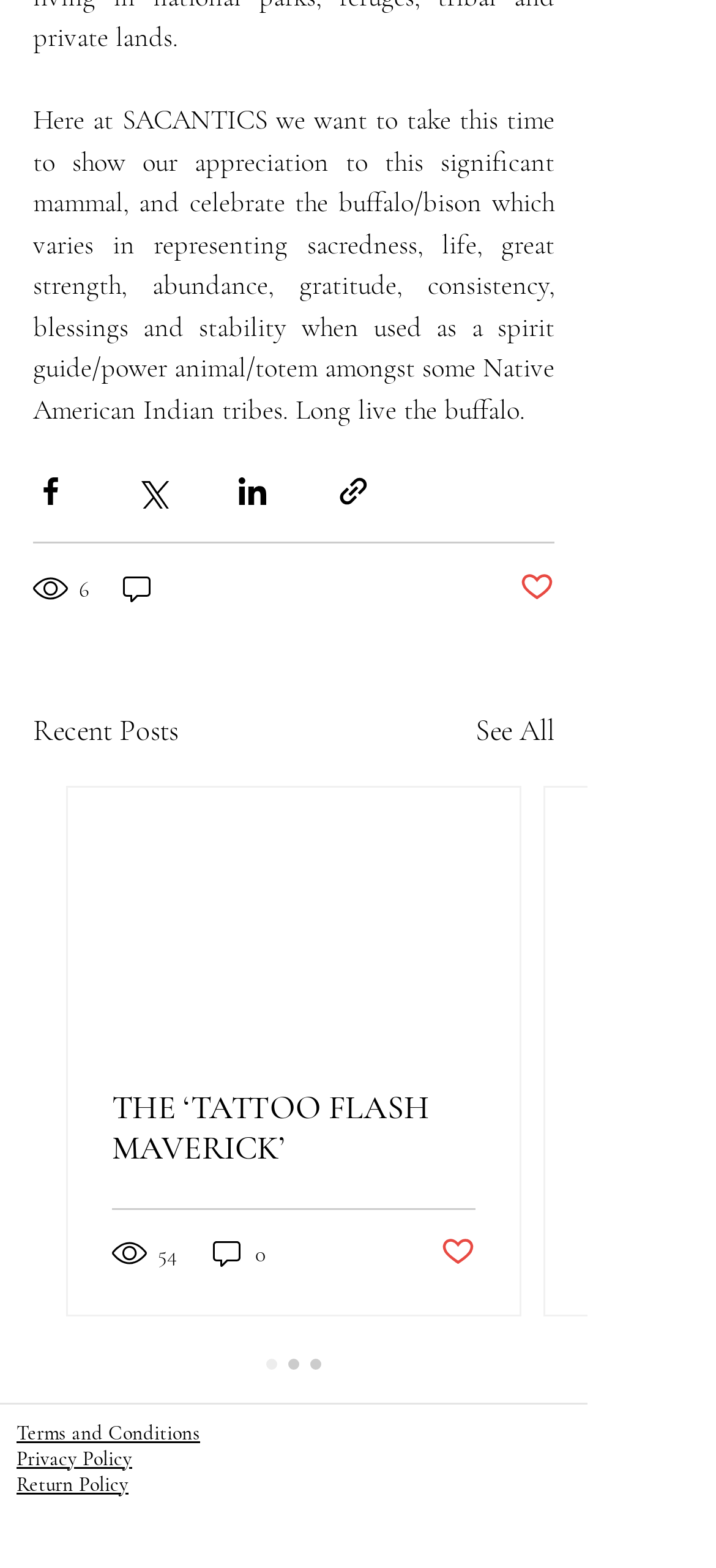Find the bounding box coordinates for the HTML element specified by: "Terms and Conditions".

[0.023, 0.905, 0.279, 0.921]